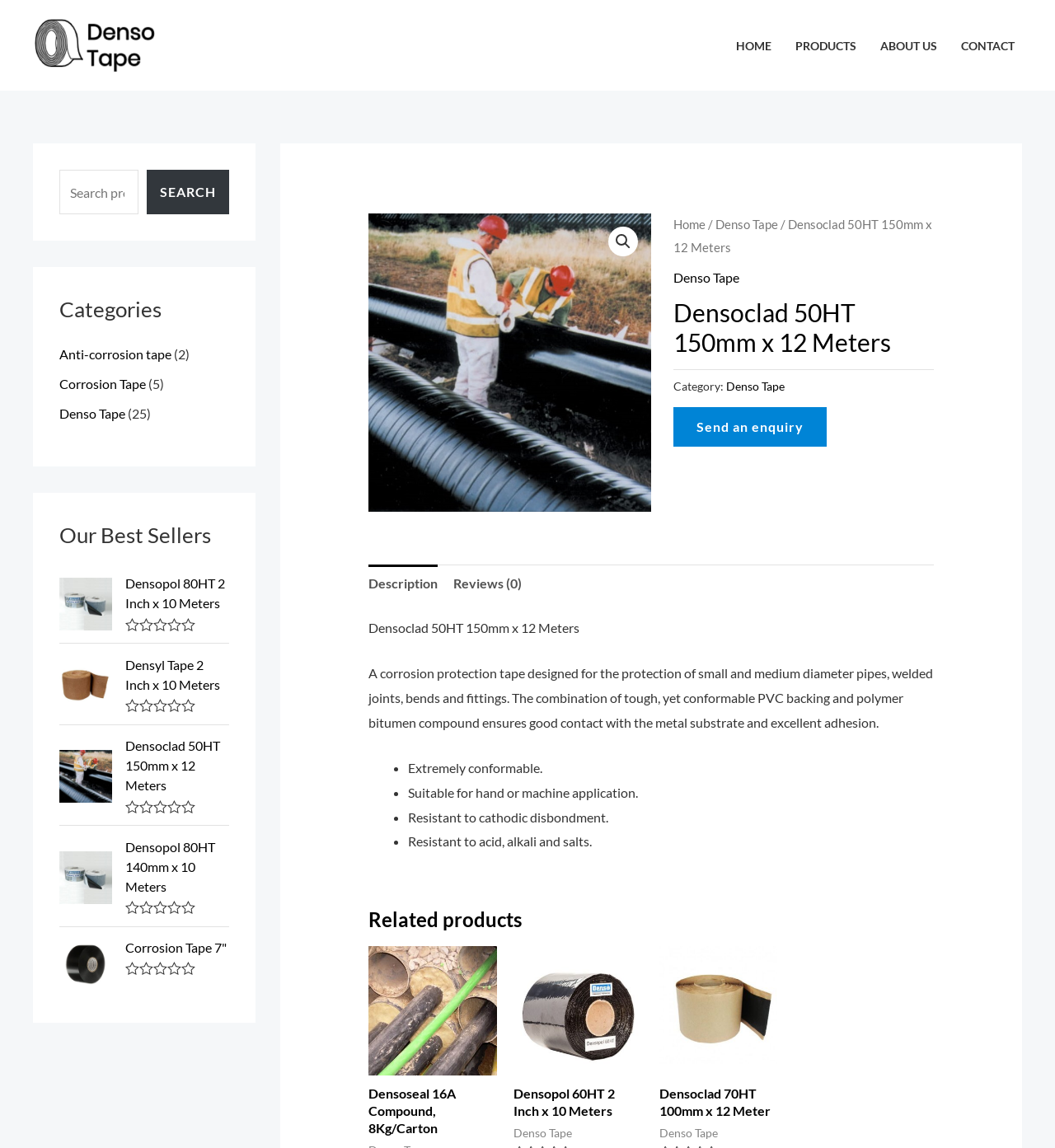Determine the bounding box coordinates of the clickable element to achieve the following action: 'Go to home page'. Provide the coordinates as four float values between 0 and 1, formatted as [left, top, right, bottom].

[0.687, 0.015, 0.743, 0.065]